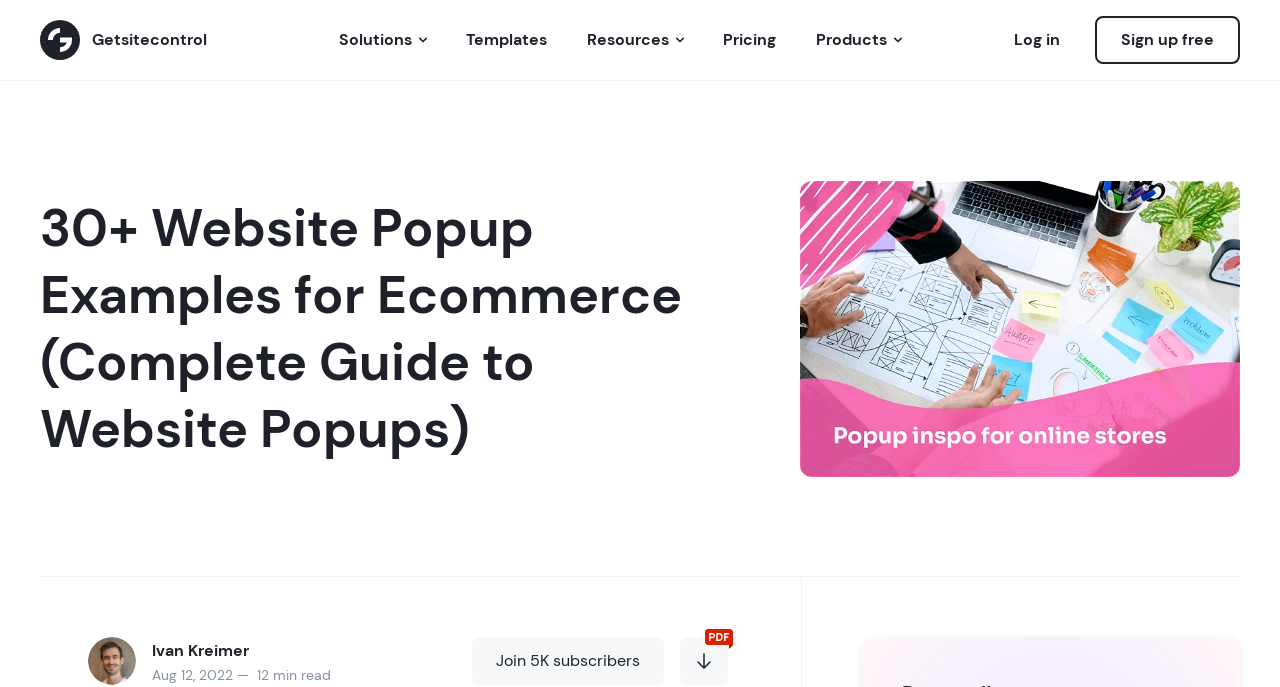Extract the bounding box coordinates of the UI element described by: "Pricing". The coordinates should include four float numbers ranging from 0 to 1, e.g., [left, top, right, bottom].

[0.549, 0.0, 0.622, 0.116]